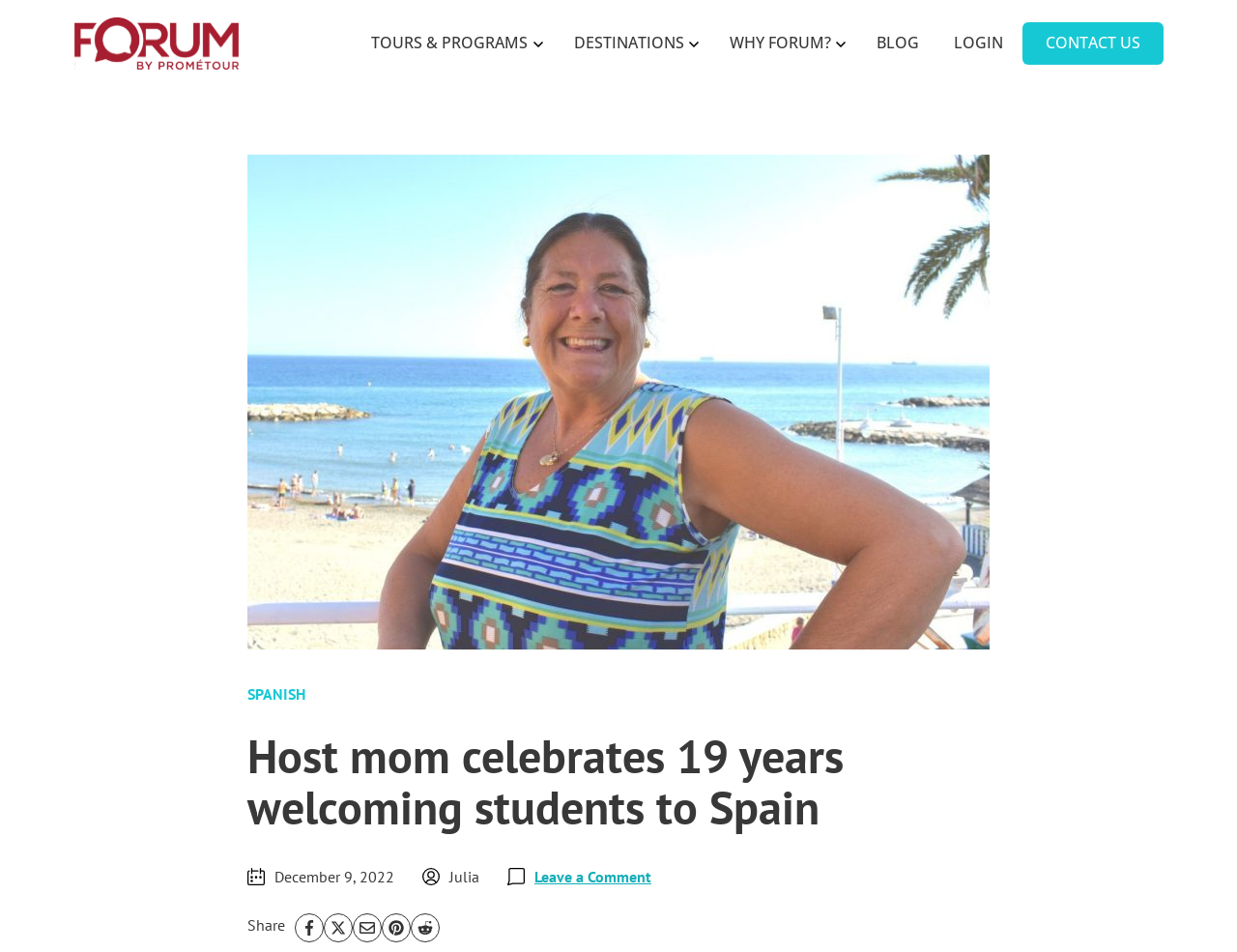Determine the bounding box coordinates of the clickable area required to perform the following instruction: "Share on Facebook". The coordinates should be represented as four float numbers between 0 and 1: [left, top, right, bottom].

[0.238, 0.96, 0.262, 0.99]